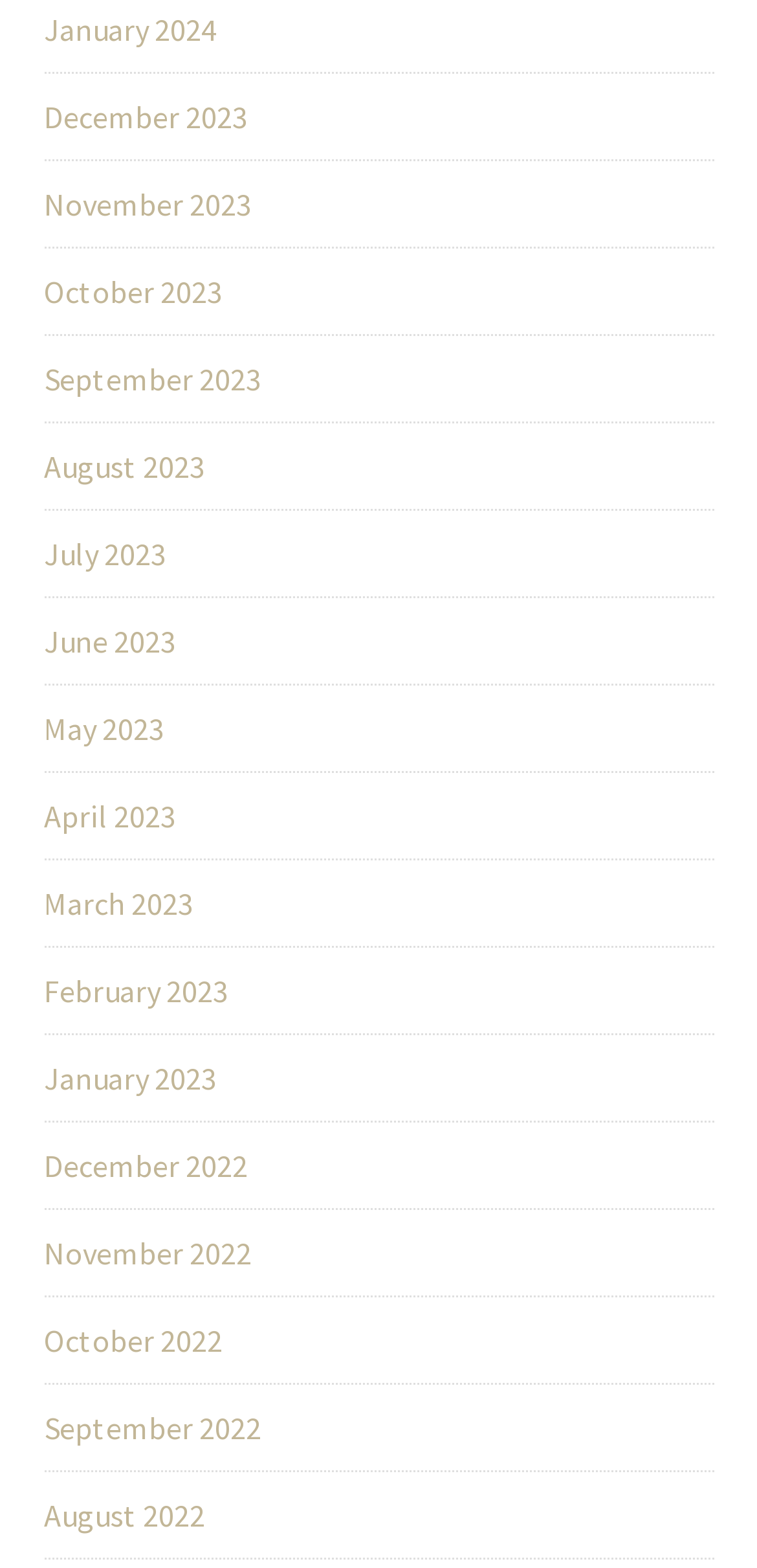Determine the bounding box coordinates for the area that needs to be clicked to fulfill this task: "access October 2023". The coordinates must be given as four float numbers between 0 and 1, i.e., [left, top, right, bottom].

[0.058, 0.174, 0.294, 0.198]